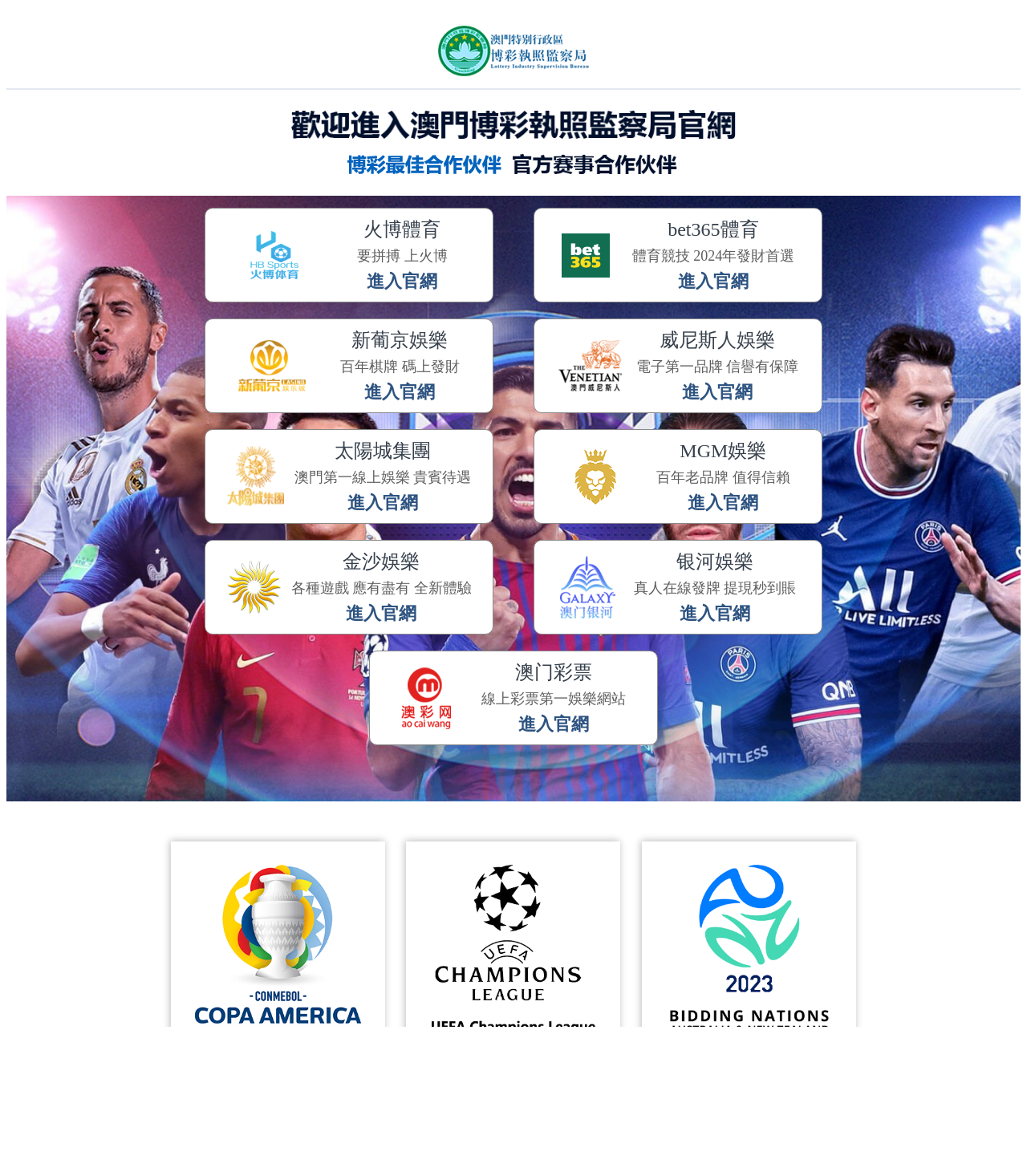Determine the coordinates of the bounding box that should be clicked to complete the instruction: "view Events". The coordinates should be represented by four float numbers between 0 and 1: [left, top, right, bottom].

[0.277, 0.427, 0.487, 0.447]